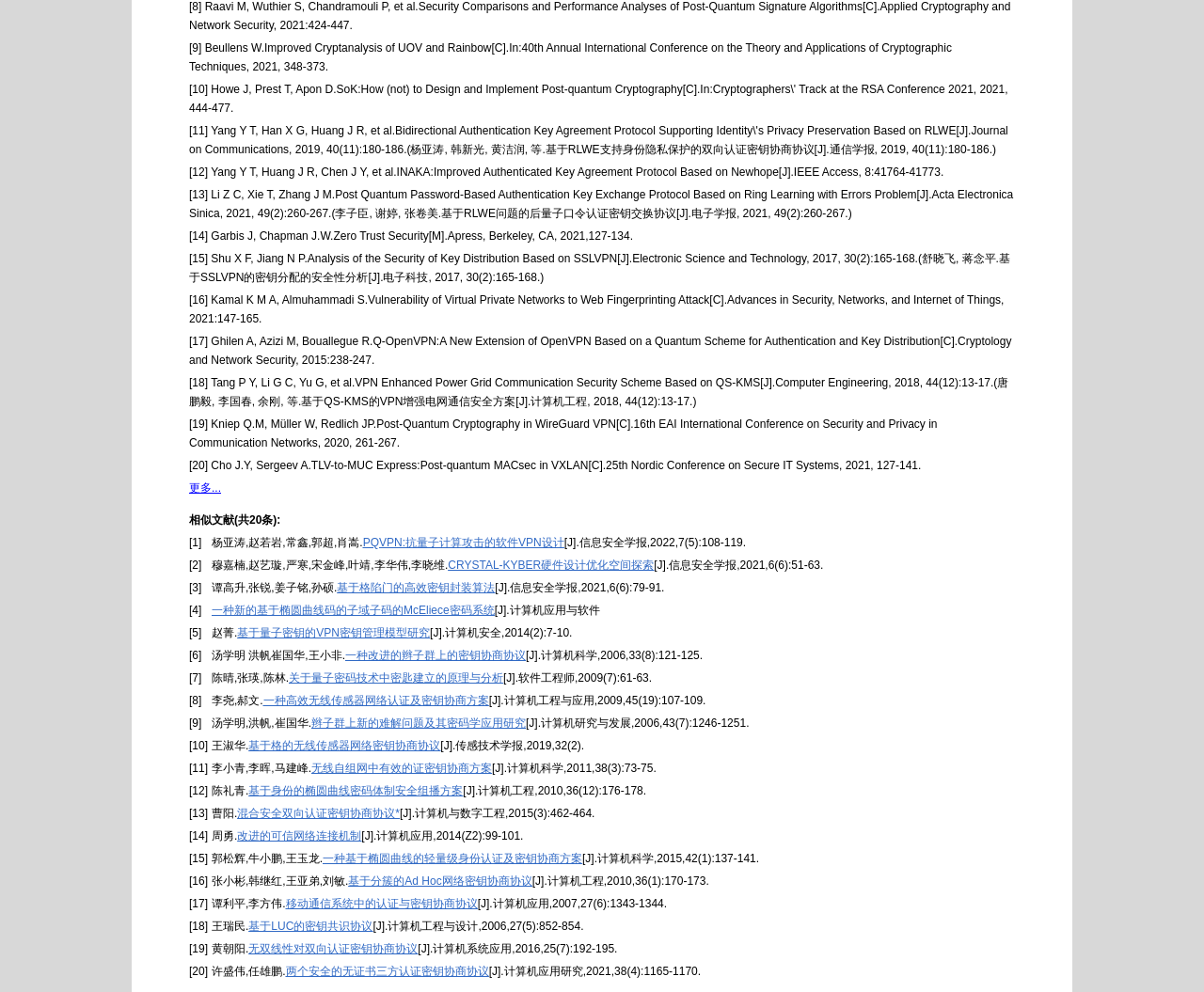What is the title of the first similar paper?
Based on the image, please offer an in-depth response to the question.

I looked at the first grid cell in the second table and found the title of the first similar paper, which is 'PQVPN:抗量子计算攻击的软件VPN设计'.